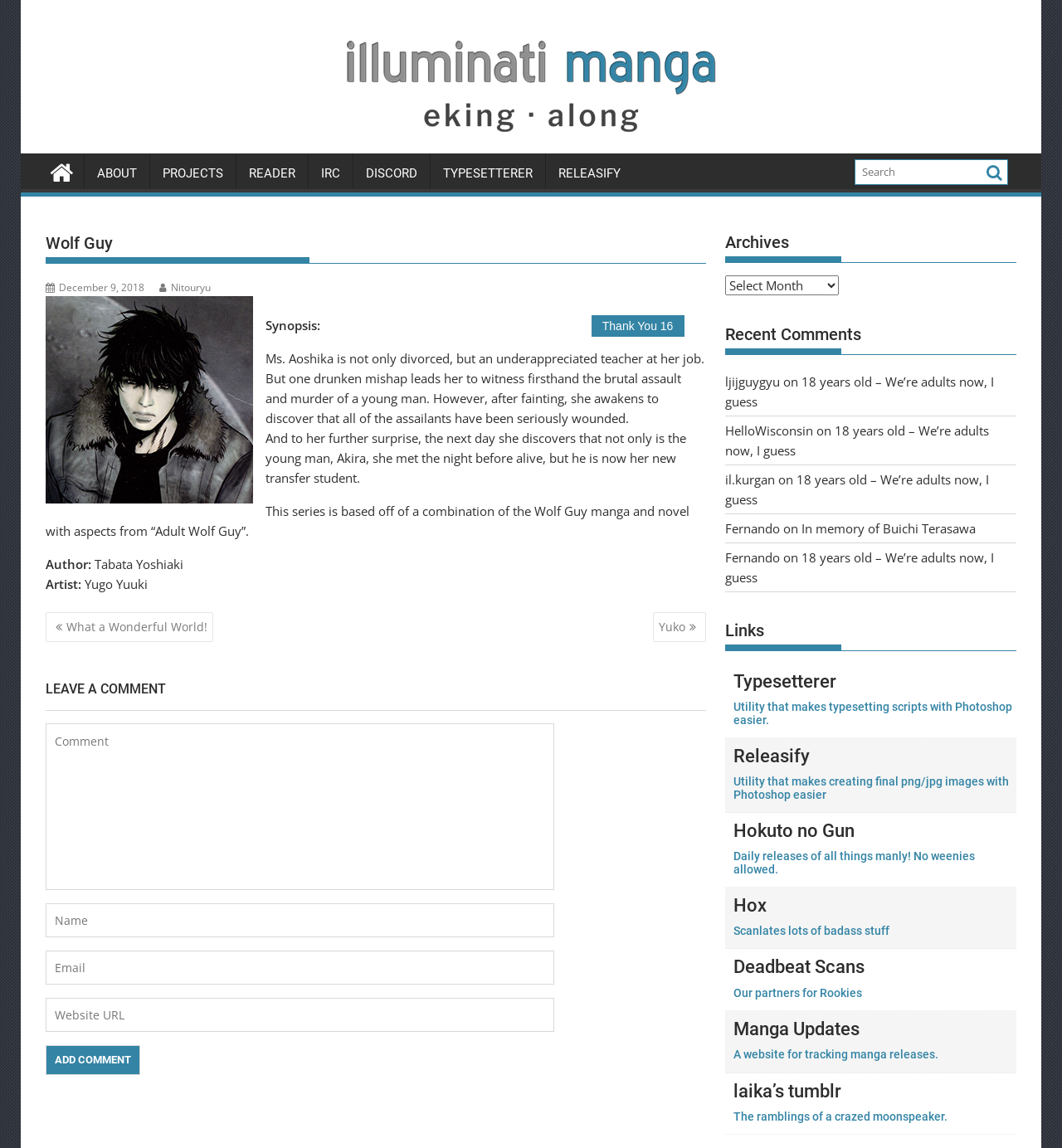What is the name of the manga?
Examine the webpage screenshot and provide an in-depth answer to the question.

The name of the manga can be found in the header section of the webpage, where it is written in a large font size.